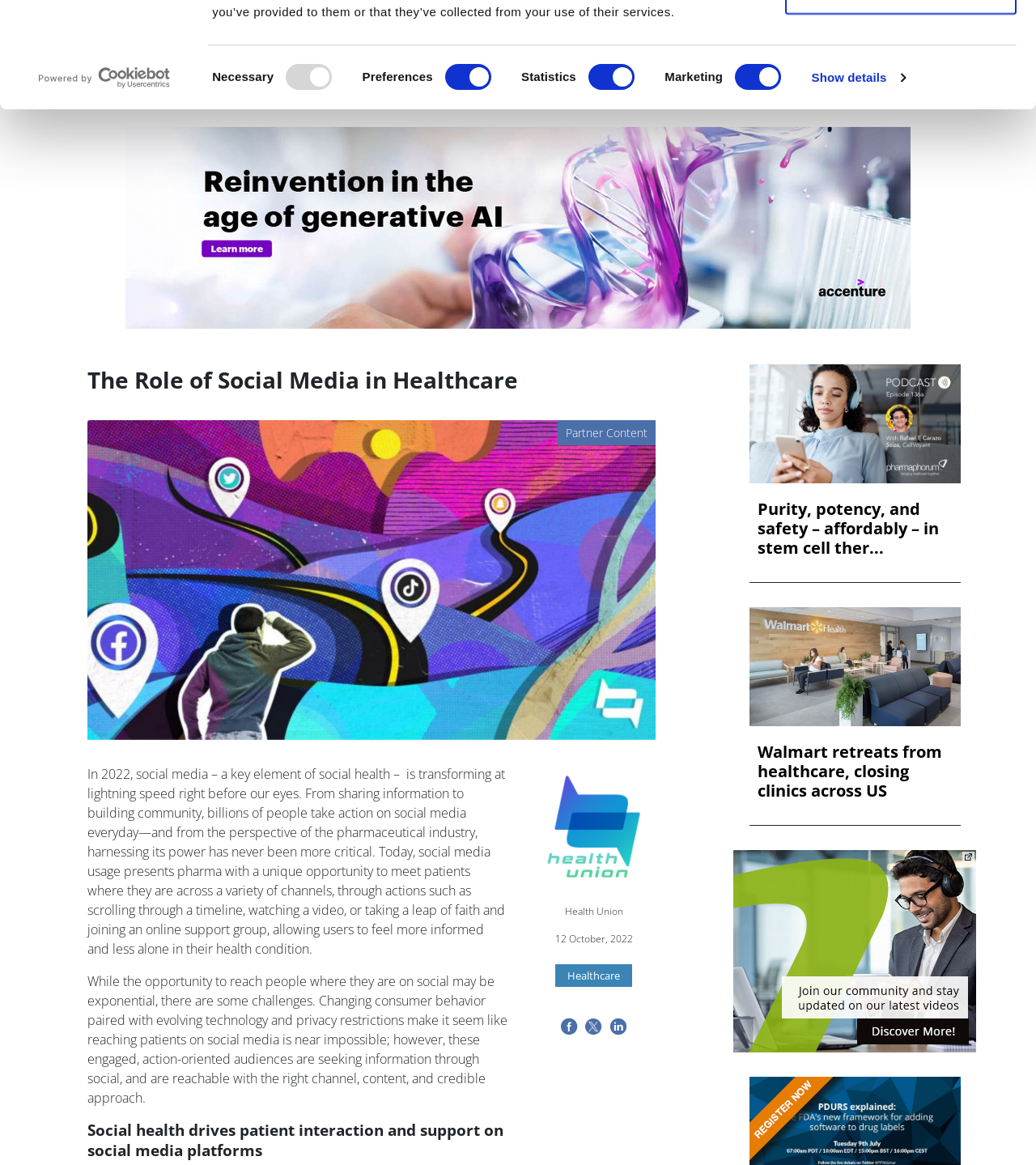Please identify the bounding box coordinates of the element's region that should be clicked to execute the following instruction: "Click the 'Allow selection' button". The bounding box coordinates must be four float numbers between 0 and 1, i.e., [left, top, right, bottom].

[0.758, 0.062, 0.981, 0.103]